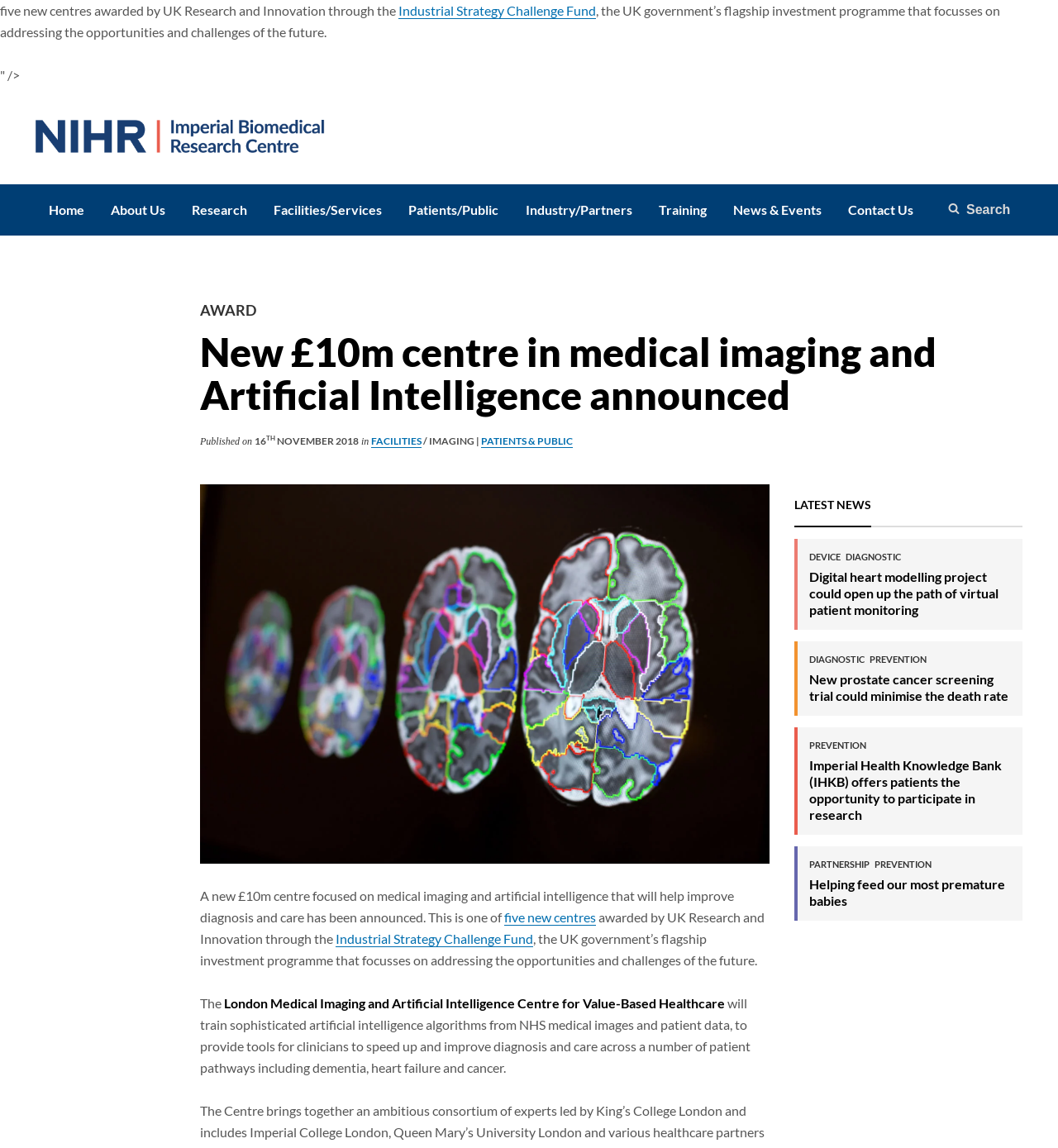What is the name of the UK government’s flagship investment programme?
Based on the image, give a concise answer in the form of a single word or short phrase.

Industrial Strategy Challenge Fund